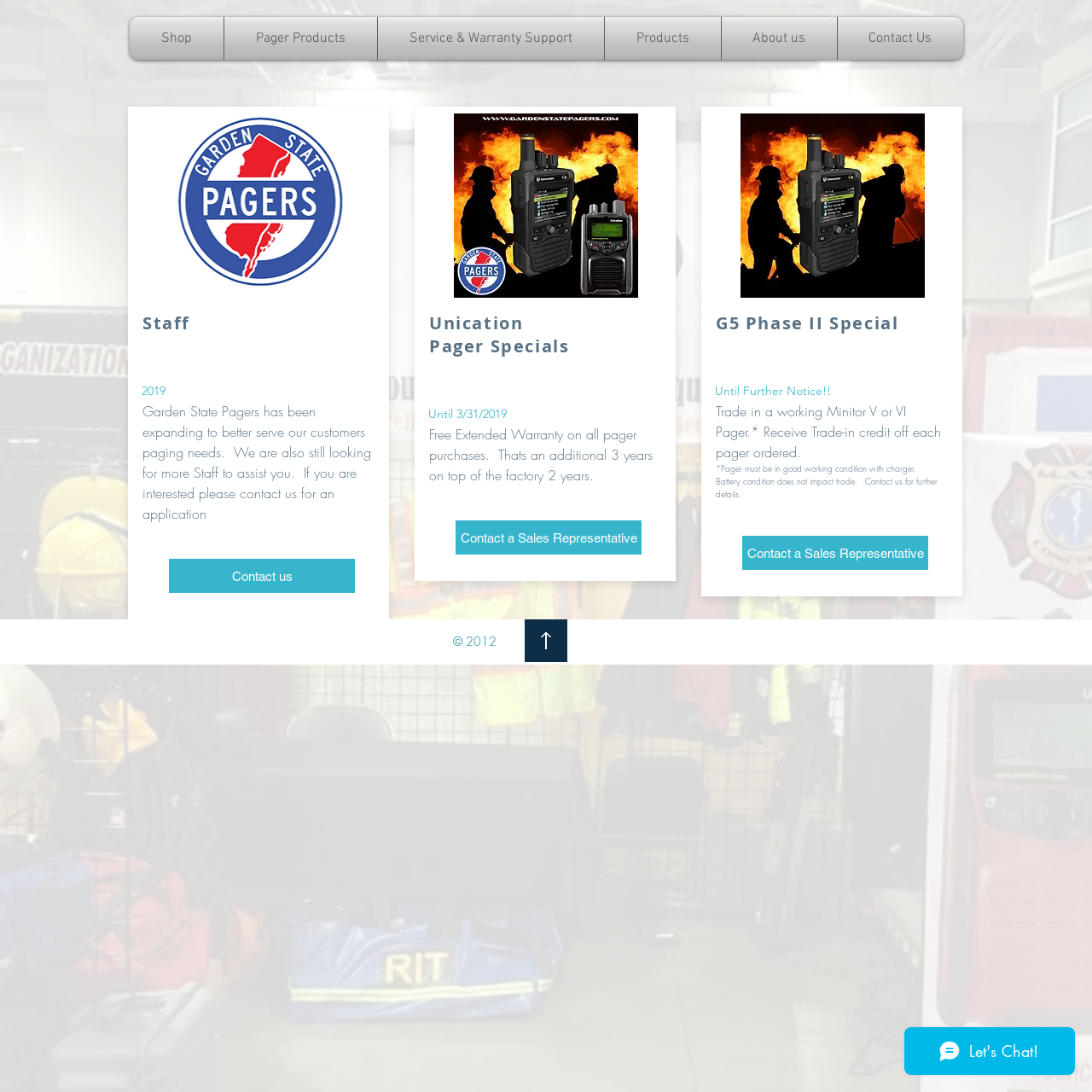Please find and report the bounding box coordinates of the element to click in order to perform the following action: "View pager specials". The coordinates should be expressed as four float numbers between 0 and 1, in the format [left, top, right, bottom].

[0.393, 0.306, 0.594, 0.327]